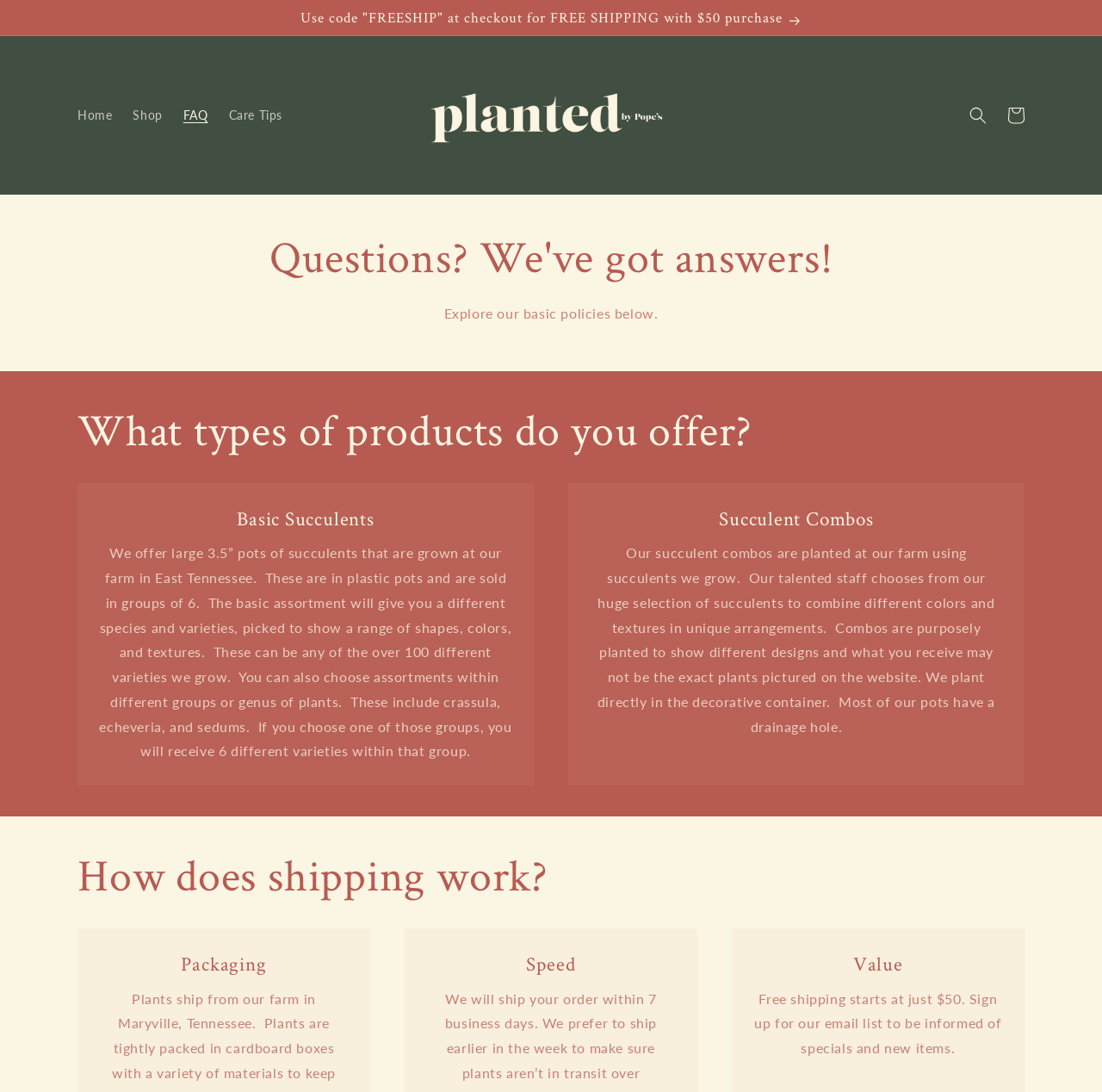Locate the bounding box for the described UI element: "Cart". Ensure the coordinates are four float numbers between 0 and 1, formatted as [left, top, right, bottom].

[0.905, 0.088, 0.939, 0.123]